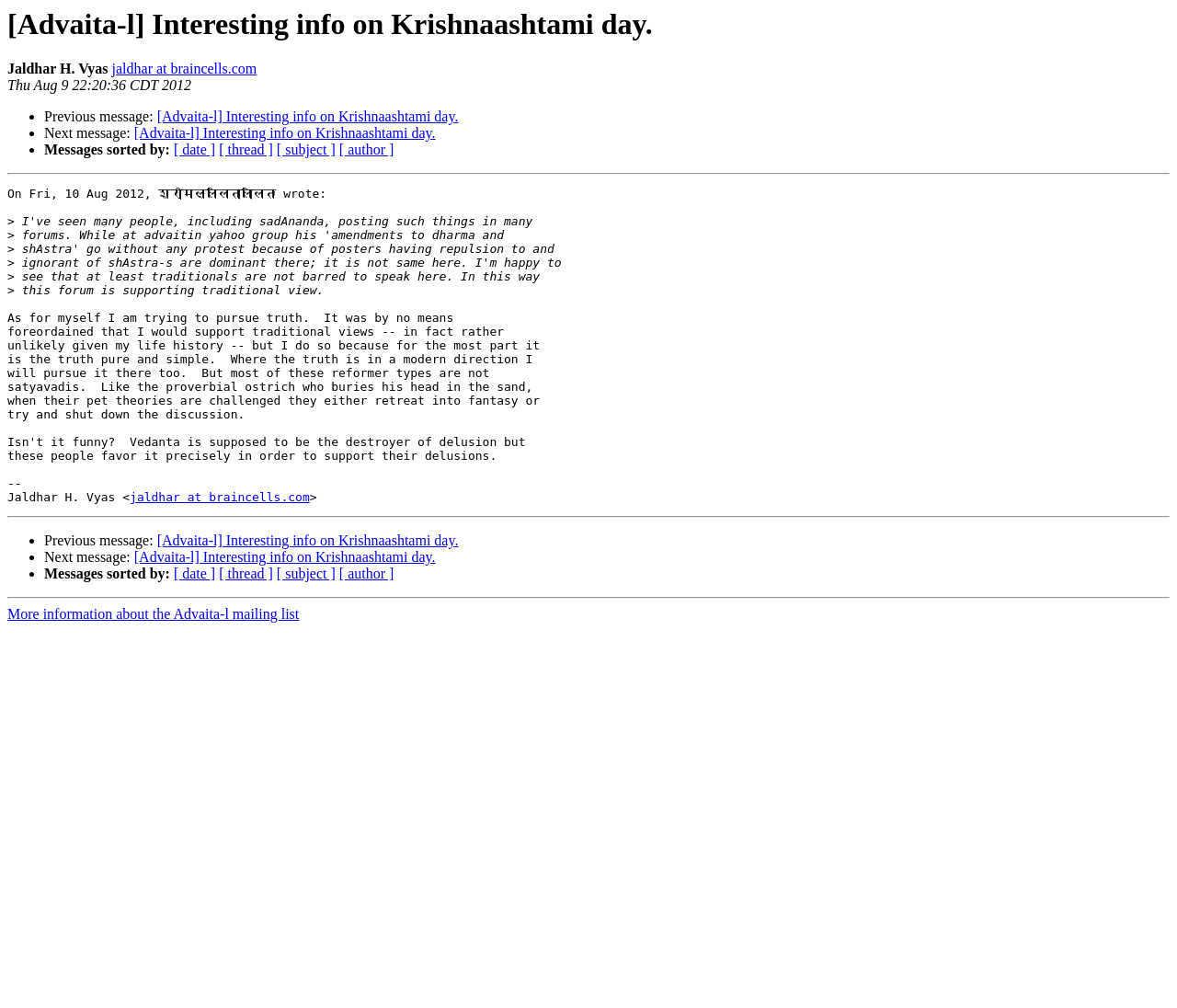Give the bounding box coordinates for this UI element: "[ date ]". The coordinates should be four float numbers between 0 and 1, arranged as [left, top, right, bottom].

[0.148, 0.141, 0.183, 0.156]